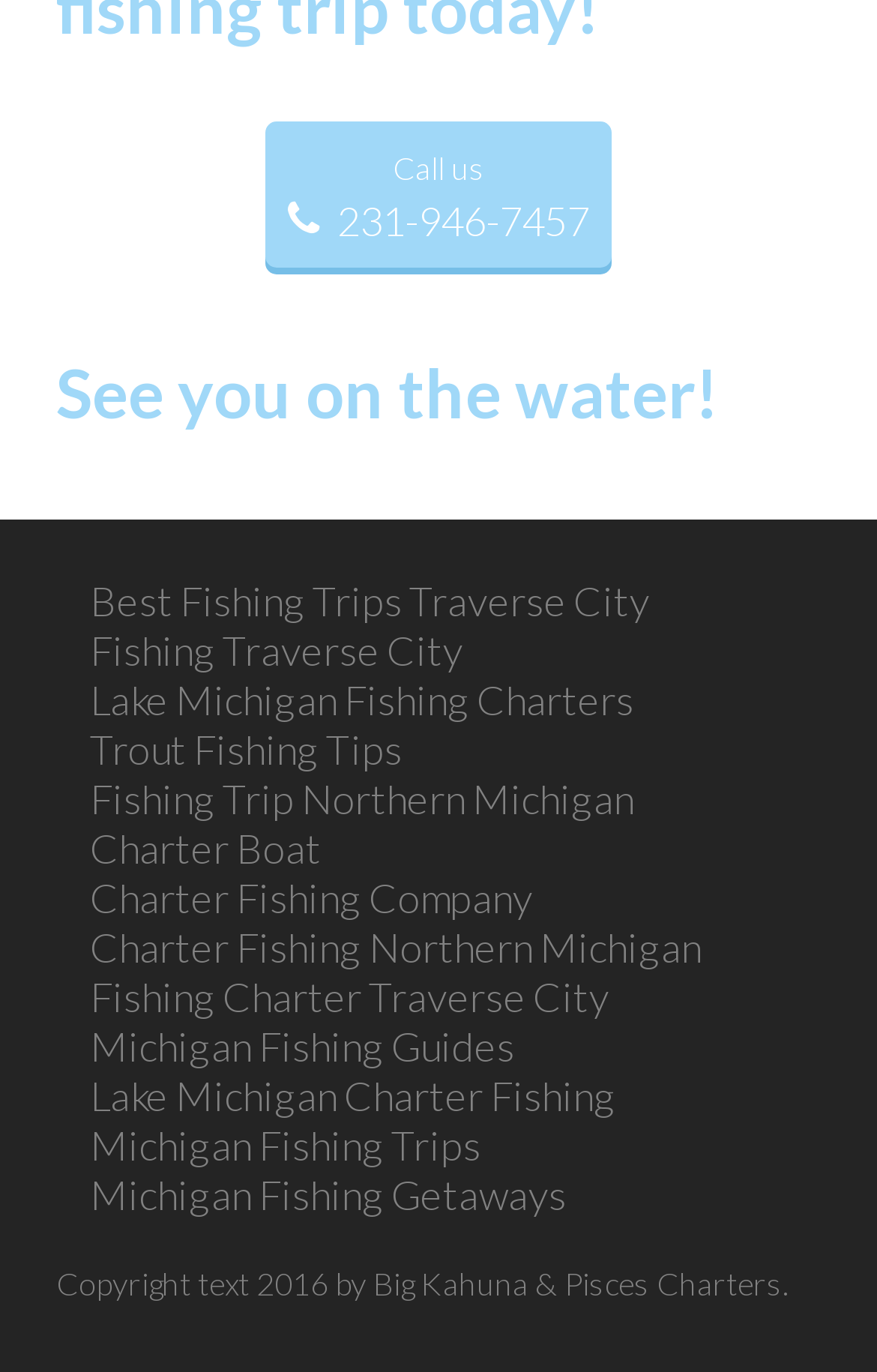What is the theme of the webpage?
Please provide a single word or phrase answer based on the image.

Fishing